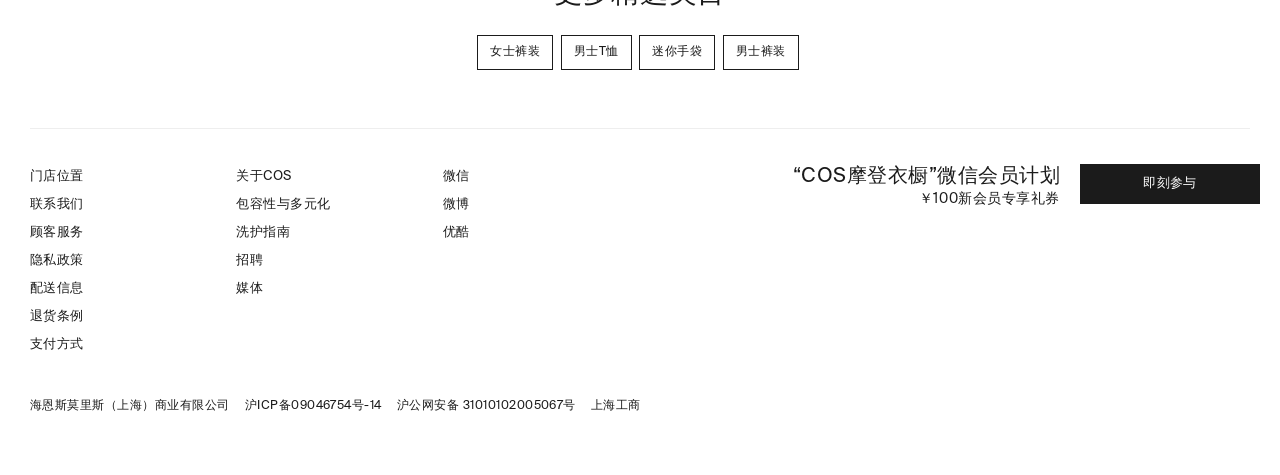Please find the bounding box for the UI element described by: "退货条例".

[0.023, 0.64, 0.169, 0.695]